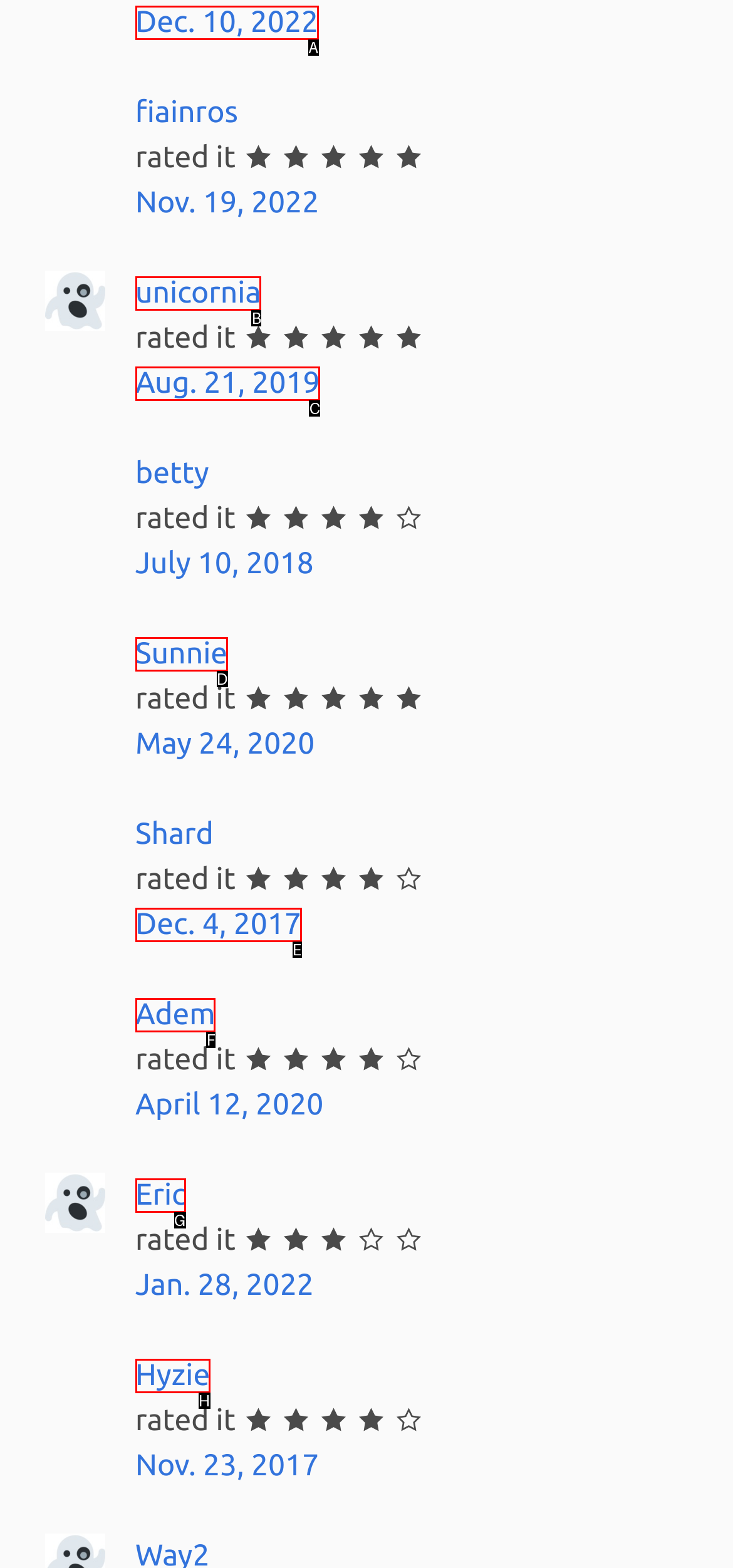Choose the option that best matches the element: Eric
Respond with the letter of the correct option.

G